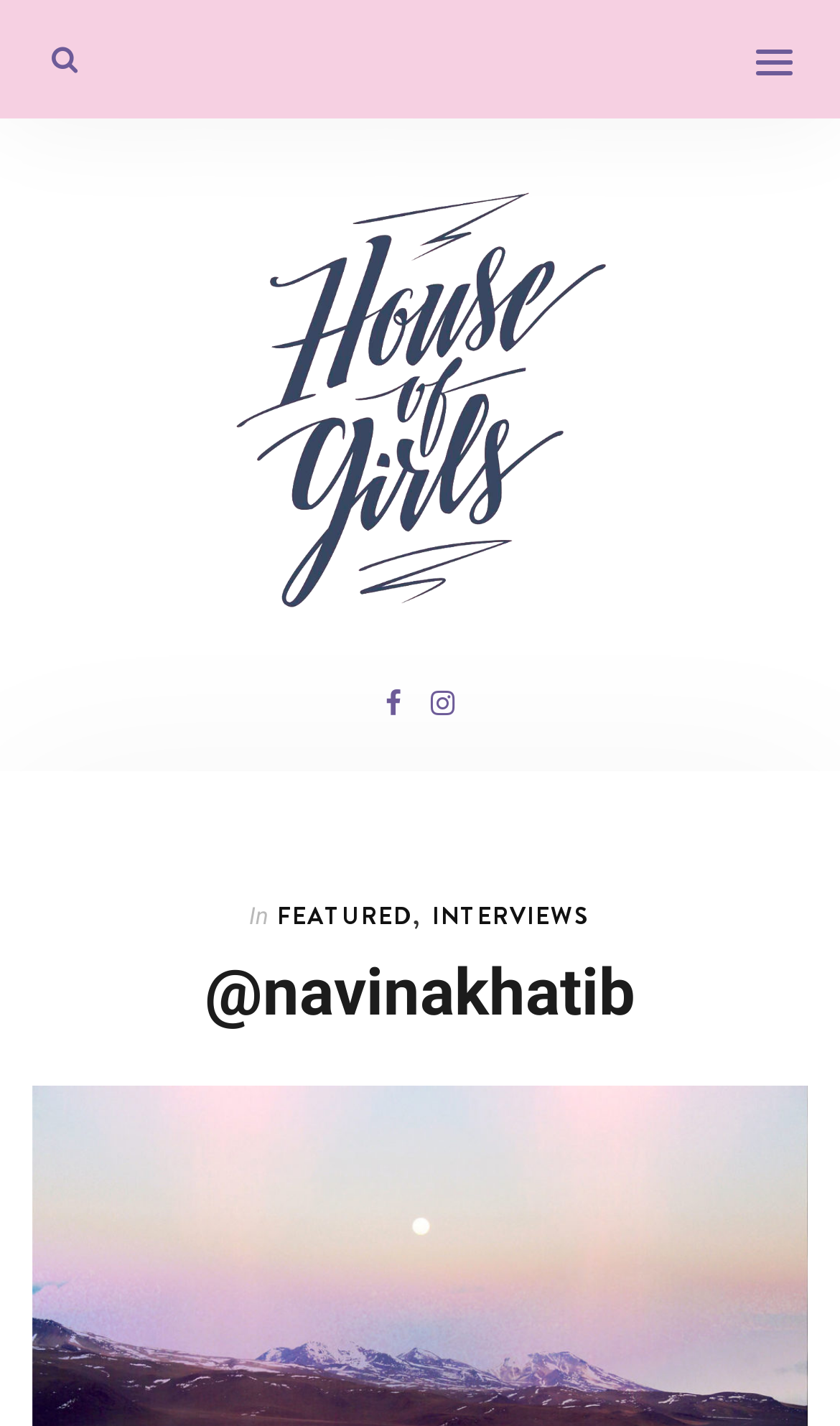Provide a short answer to the following question with just one word or phrase: What is the username of the author?

@navinakhatib